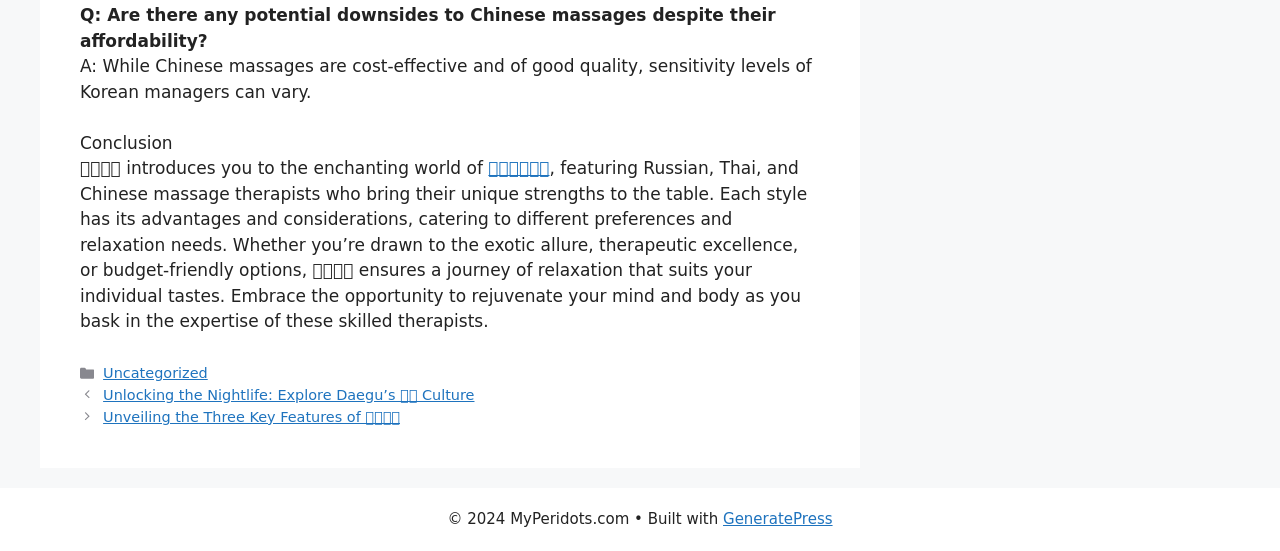Identify and provide the bounding box for the element described by: "Uncategorized".

[0.081, 0.663, 0.162, 0.692]